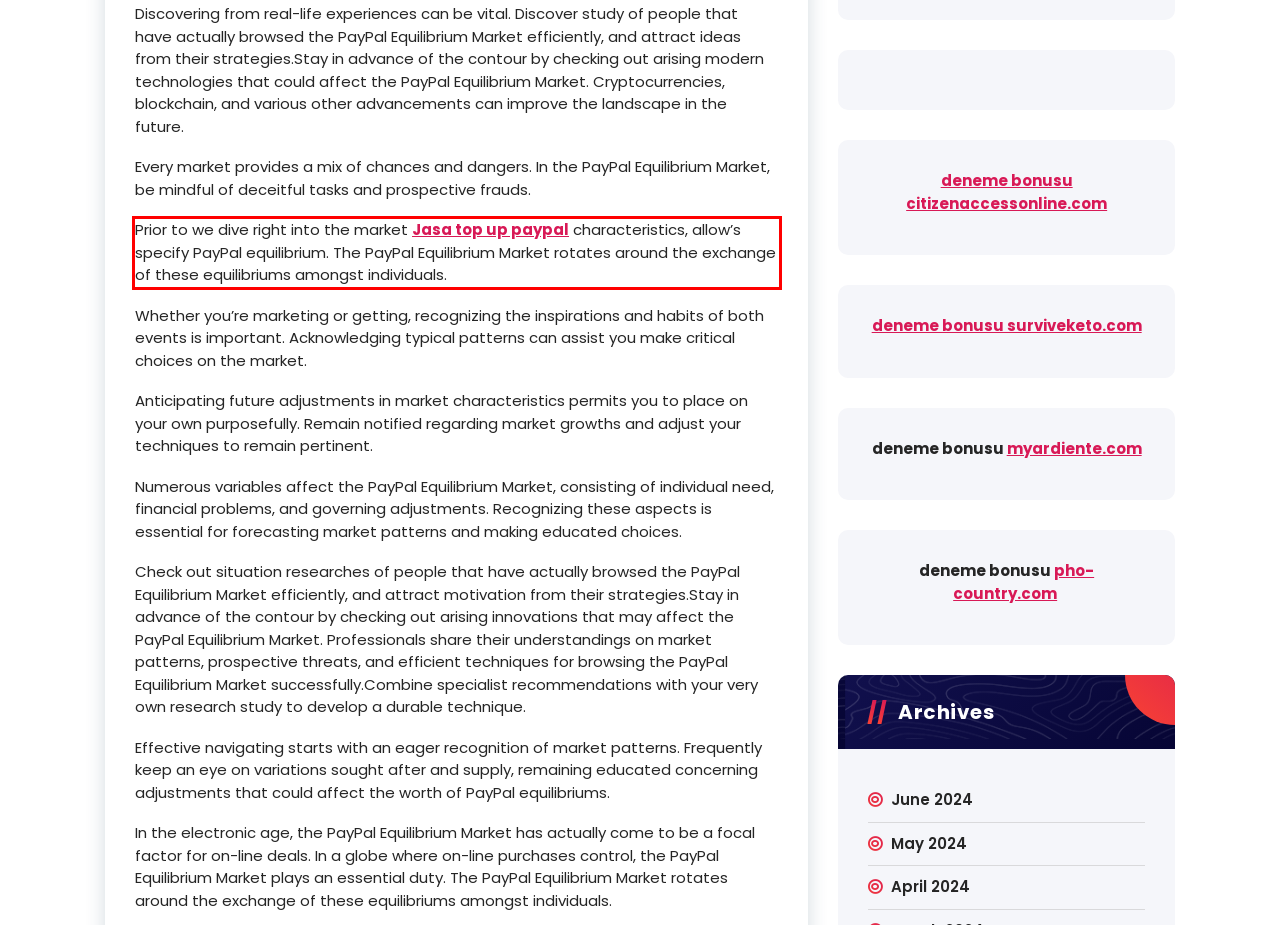Within the screenshot of the webpage, there is a red rectangle. Please recognize and generate the text content inside this red bounding box.

Prior to we dive right into the market Jasa top up paypal characteristics, allow’s specify PayPal equilibrium. The PayPal Equilibrium Market rotates around the exchange of these equilibriums amongst individuals.